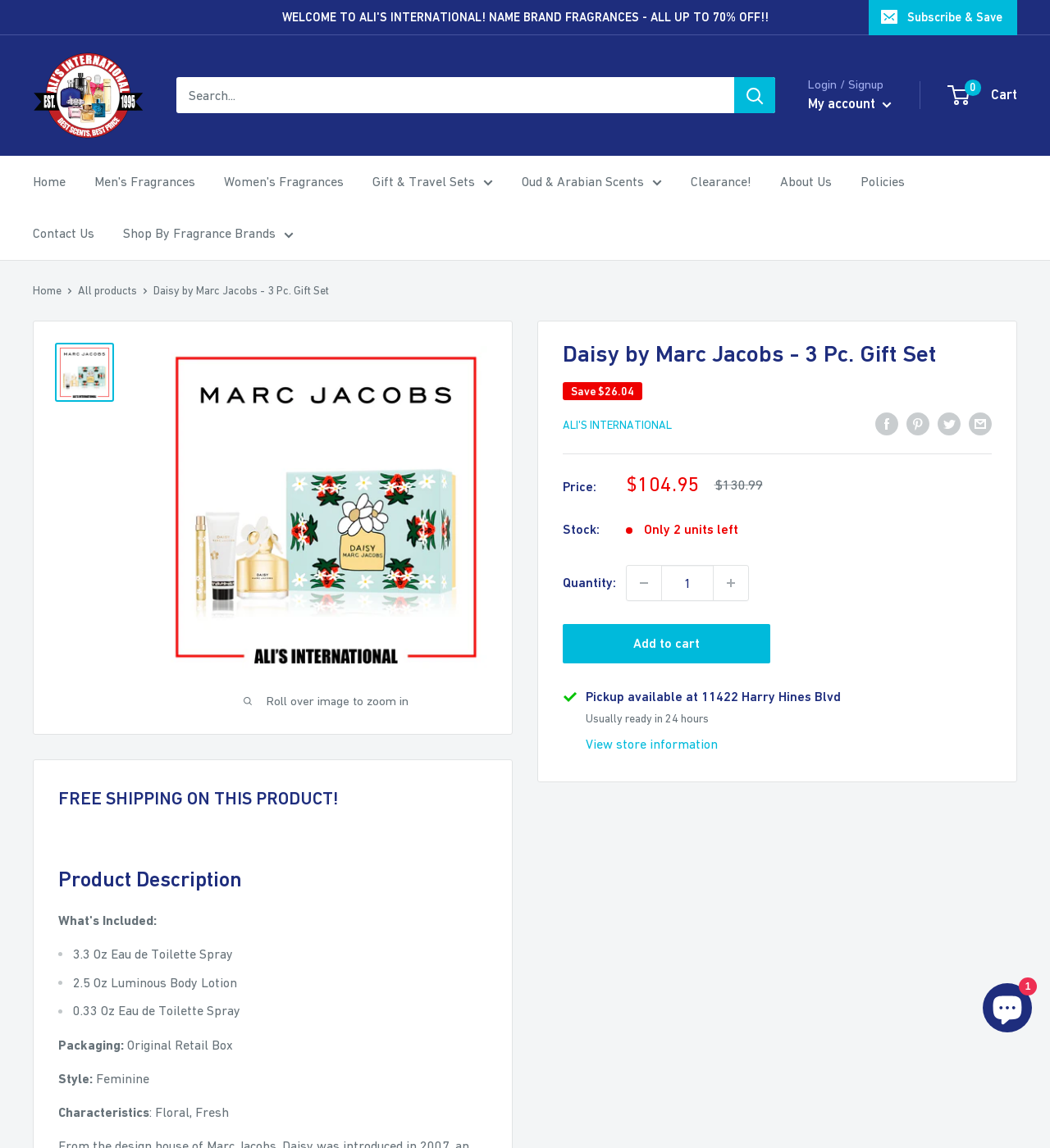What is the price of the product?
Relying on the image, give a concise answer in one word or a brief phrase.

$26.04